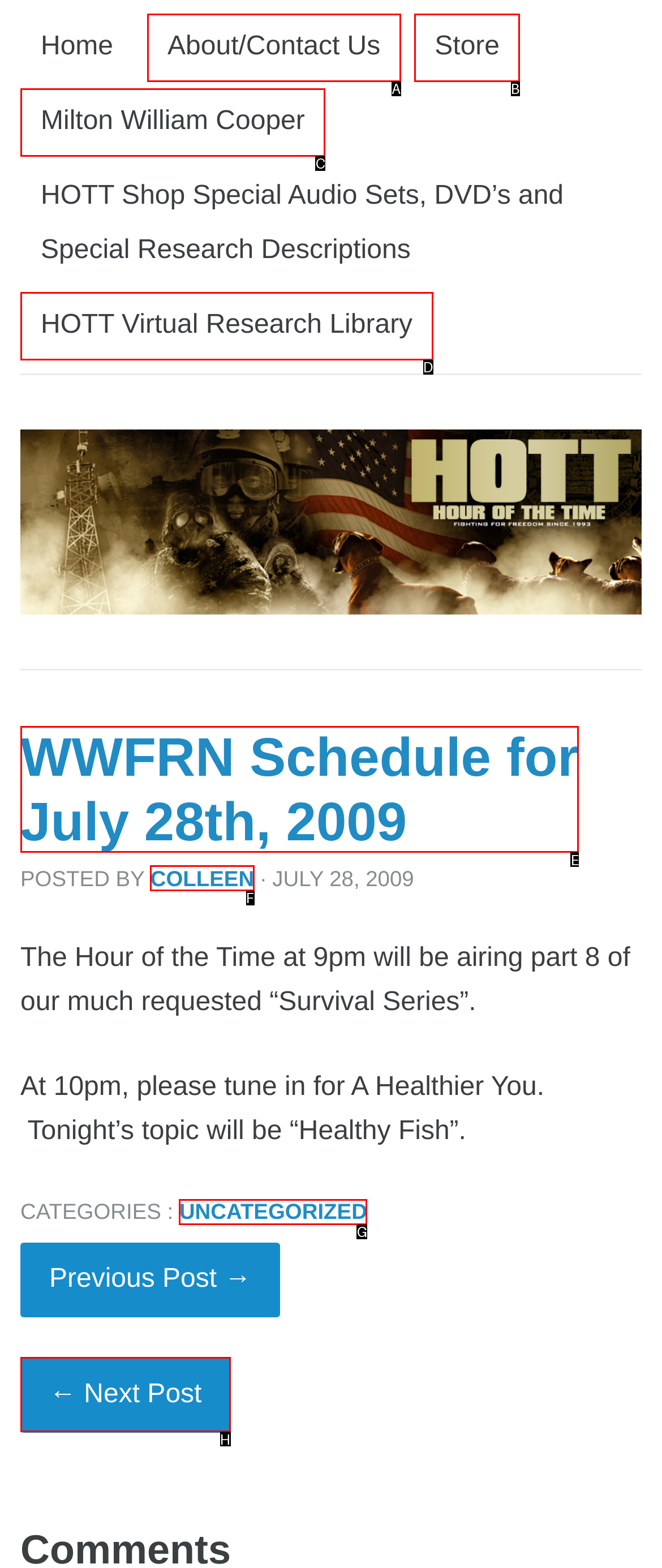Determine which HTML element to click on in order to complete the action: view store.
Reply with the letter of the selected option.

B